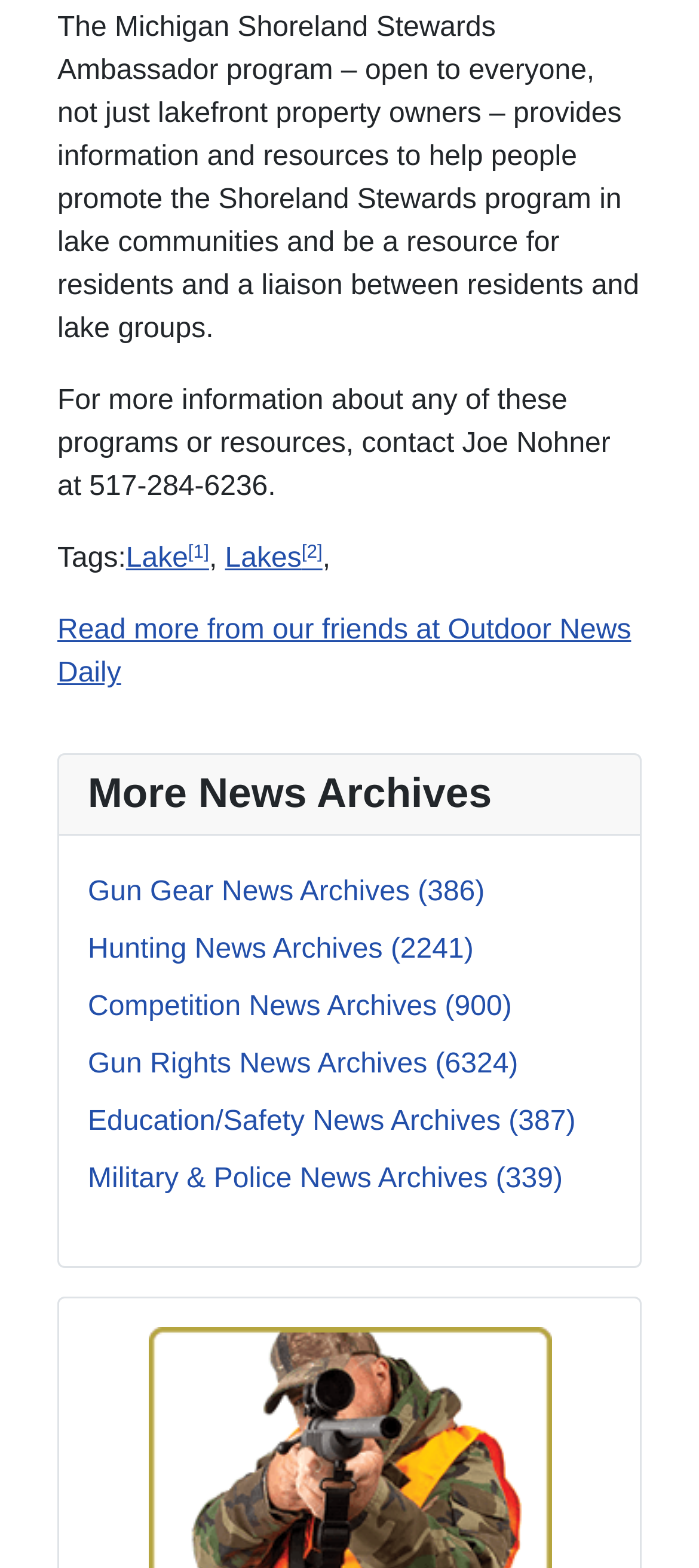Please look at the image and answer the question with a detailed explanation: What is the purpose of the link 'Read more from our friends at Outdoor News Daily'?

The question can be answered by looking at the link 'Read more from our friends at Outdoor News Daily', which suggests that it leads to more news articles or content from Outdoor News Daily.